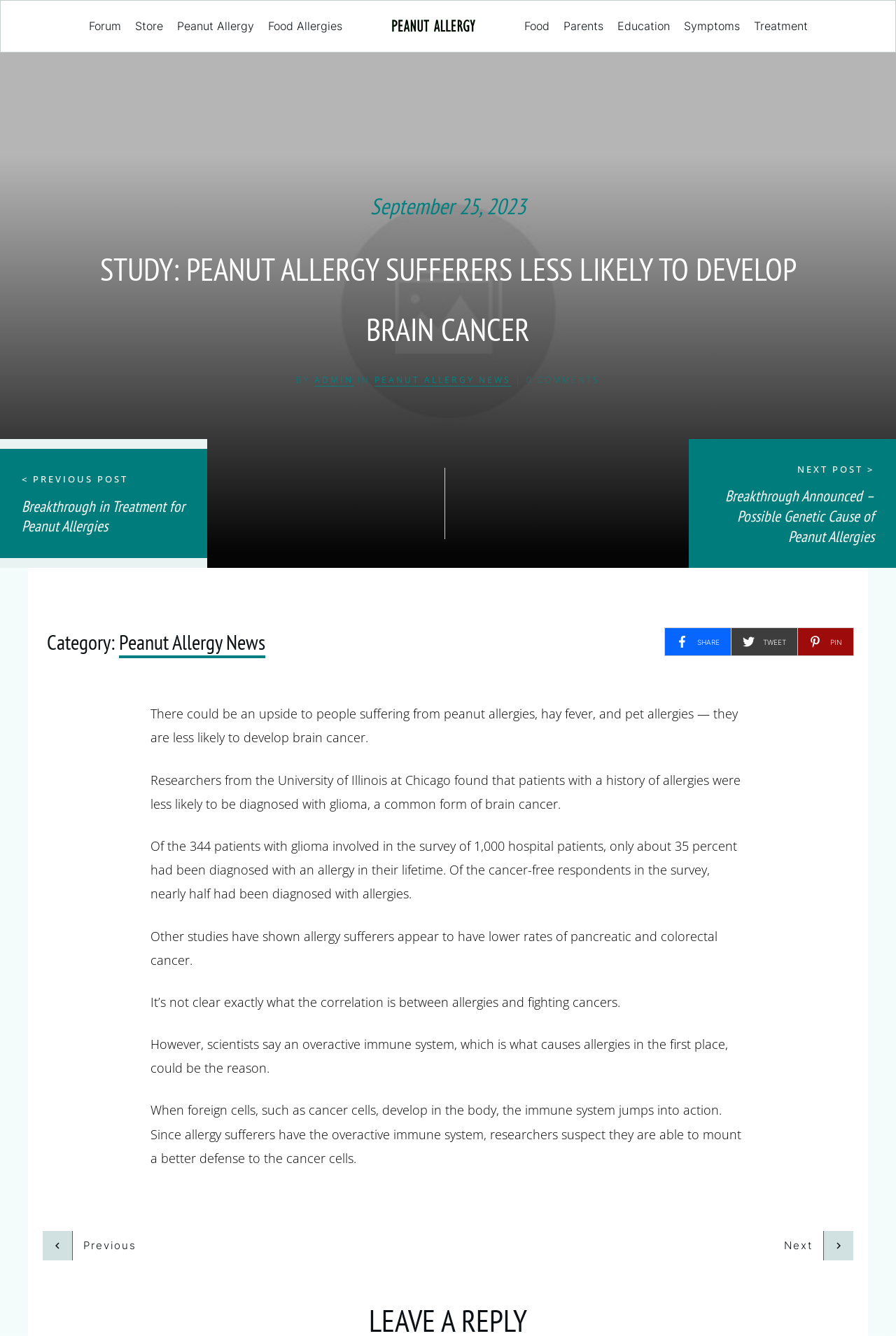What is the name of the university where the researchers are from?
Look at the image and respond with a one-word or short phrase answer.

University of Illinois at Chicago